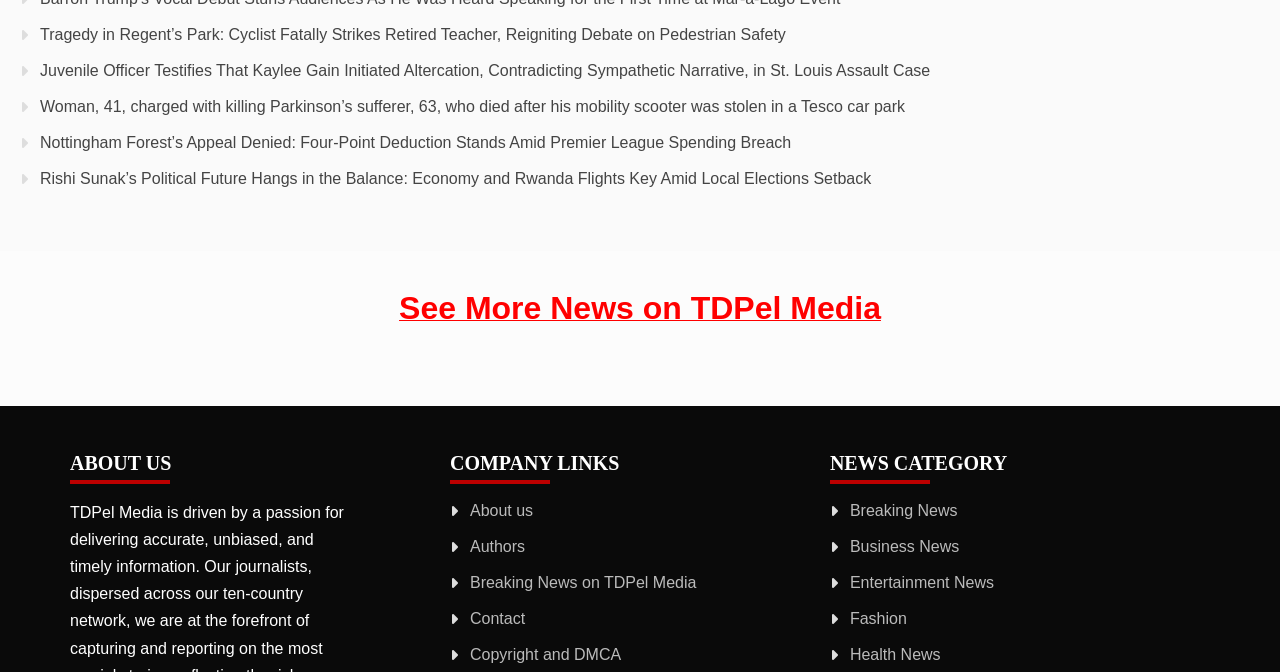Please specify the bounding box coordinates of the clickable section necessary to execute the following command: "Learn more about the company".

[0.055, 0.663, 0.273, 0.72]